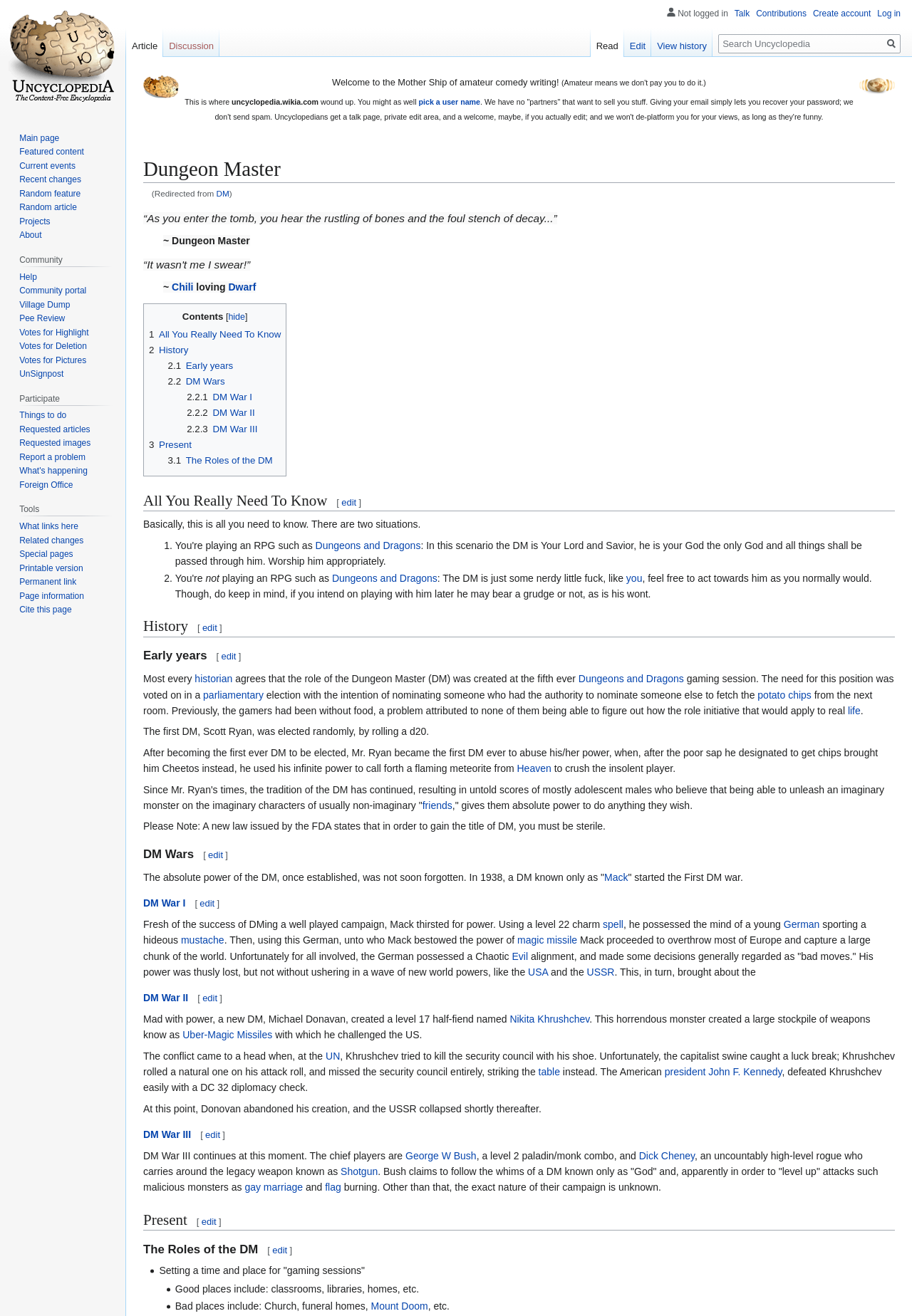Reply to the question with a brief word or phrase: What is the role of the DM in Dungeons and Dragons?

Authority figure